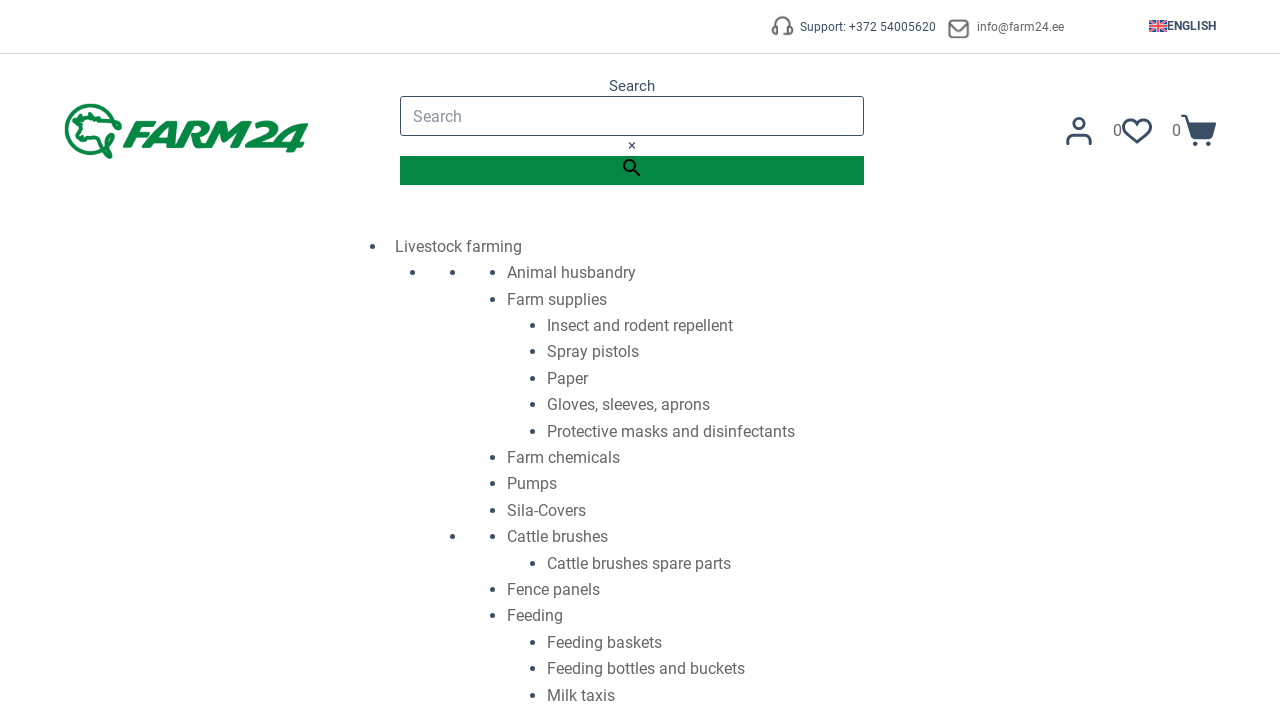Please locate the bounding box coordinates of the region I need to click to follow this instruction: "Login to account".

[0.832, 0.163, 0.854, 0.202]